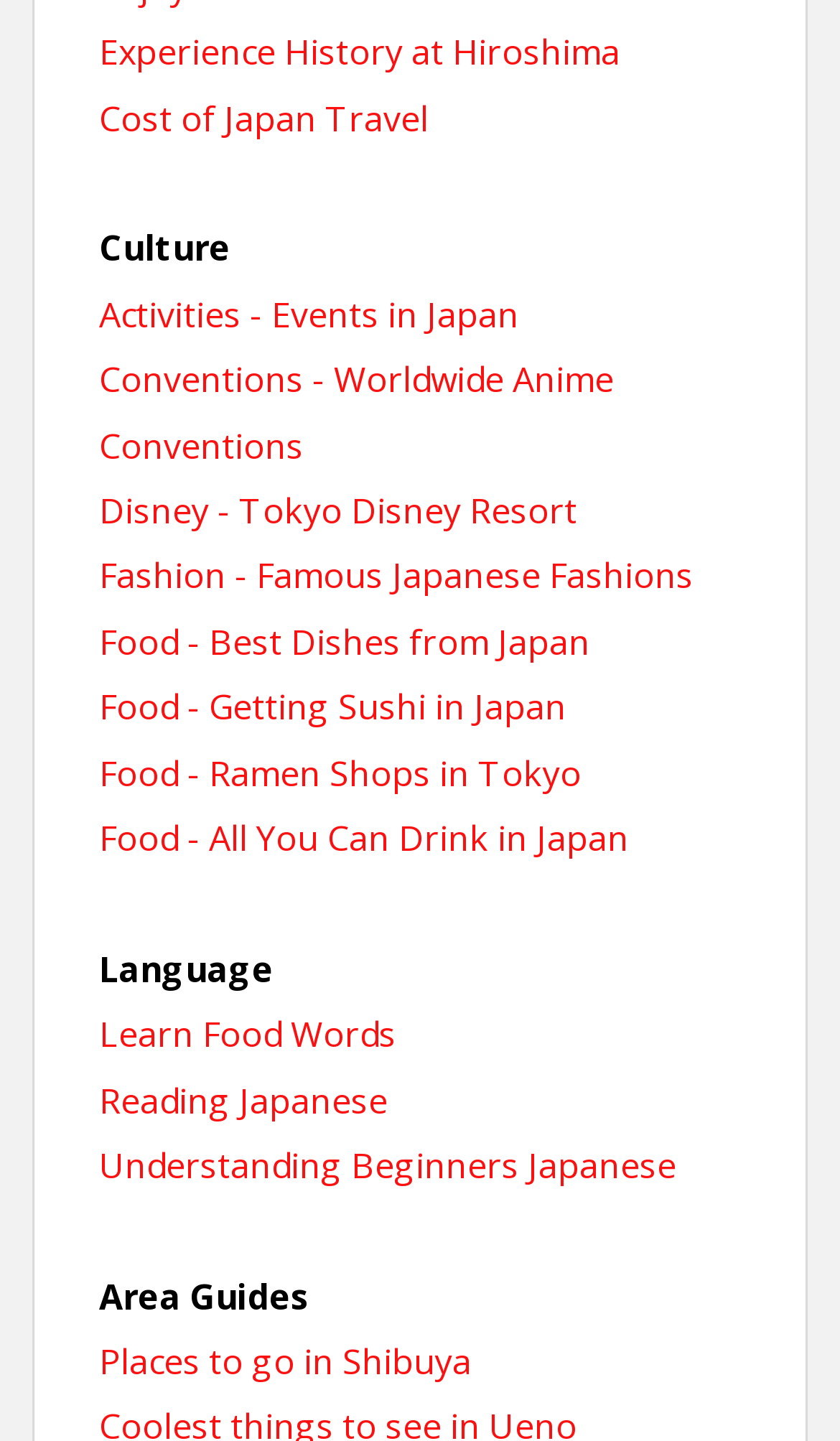What type of food is mentioned multiple times?
Please answer using one word or phrase, based on the screenshot.

Sushi